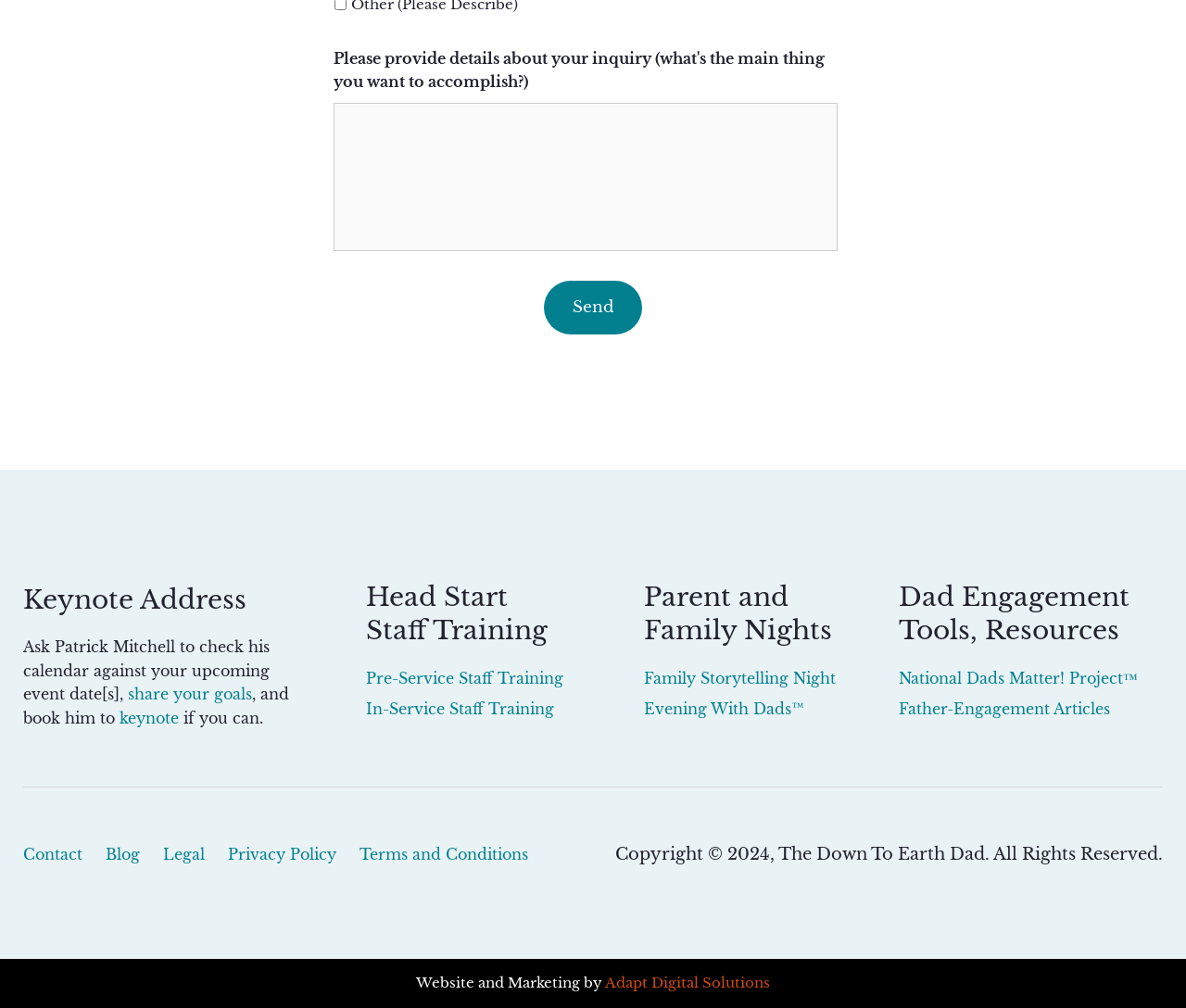Extract the bounding box for the UI element that matches this description: "Privacy Policy".

None